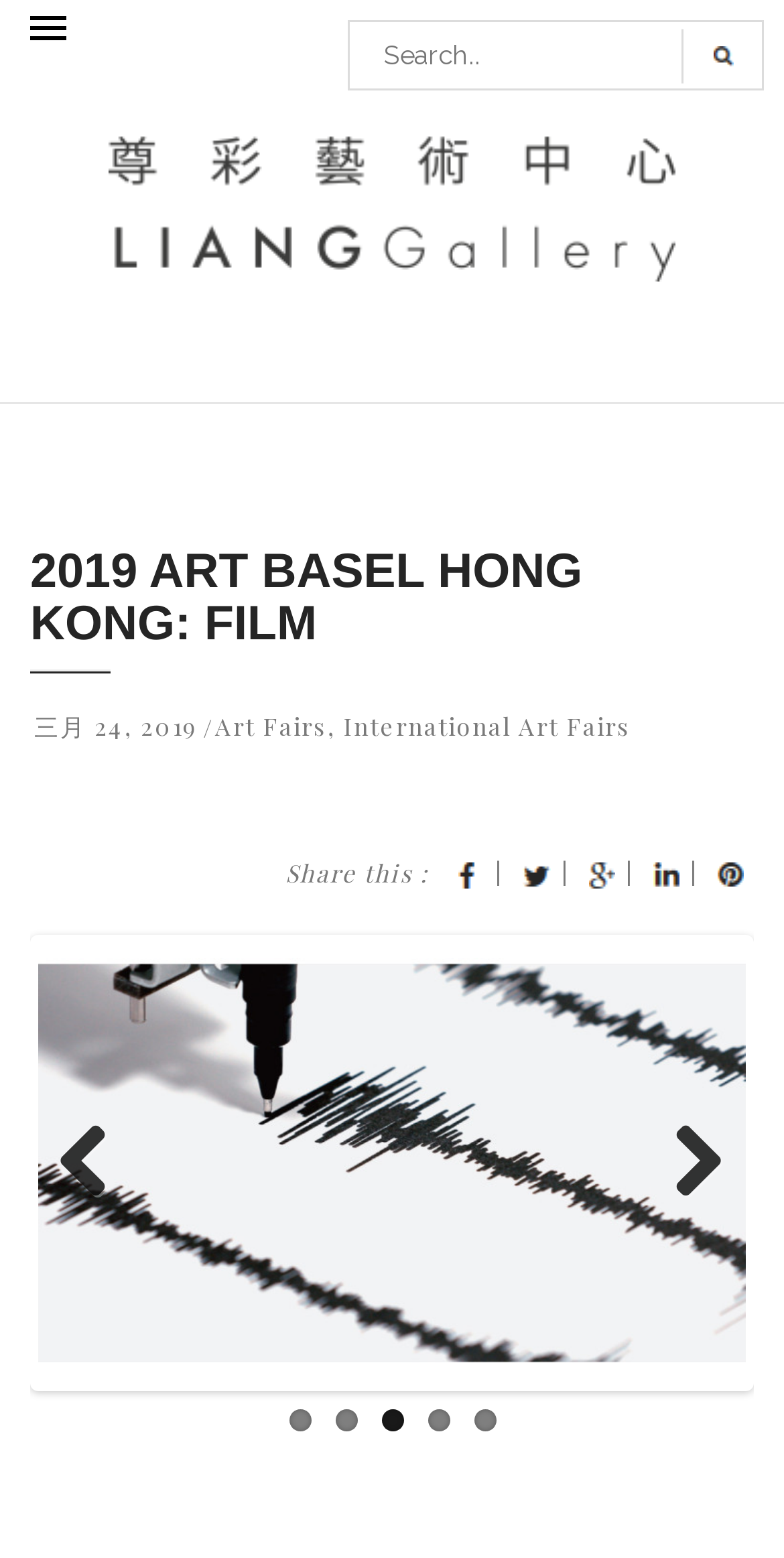What is the category of the event?
Can you provide an in-depth and detailed response to the question?

I found the category of the event by looking at the link element that says 'Art Fairs' which is located below the event title.